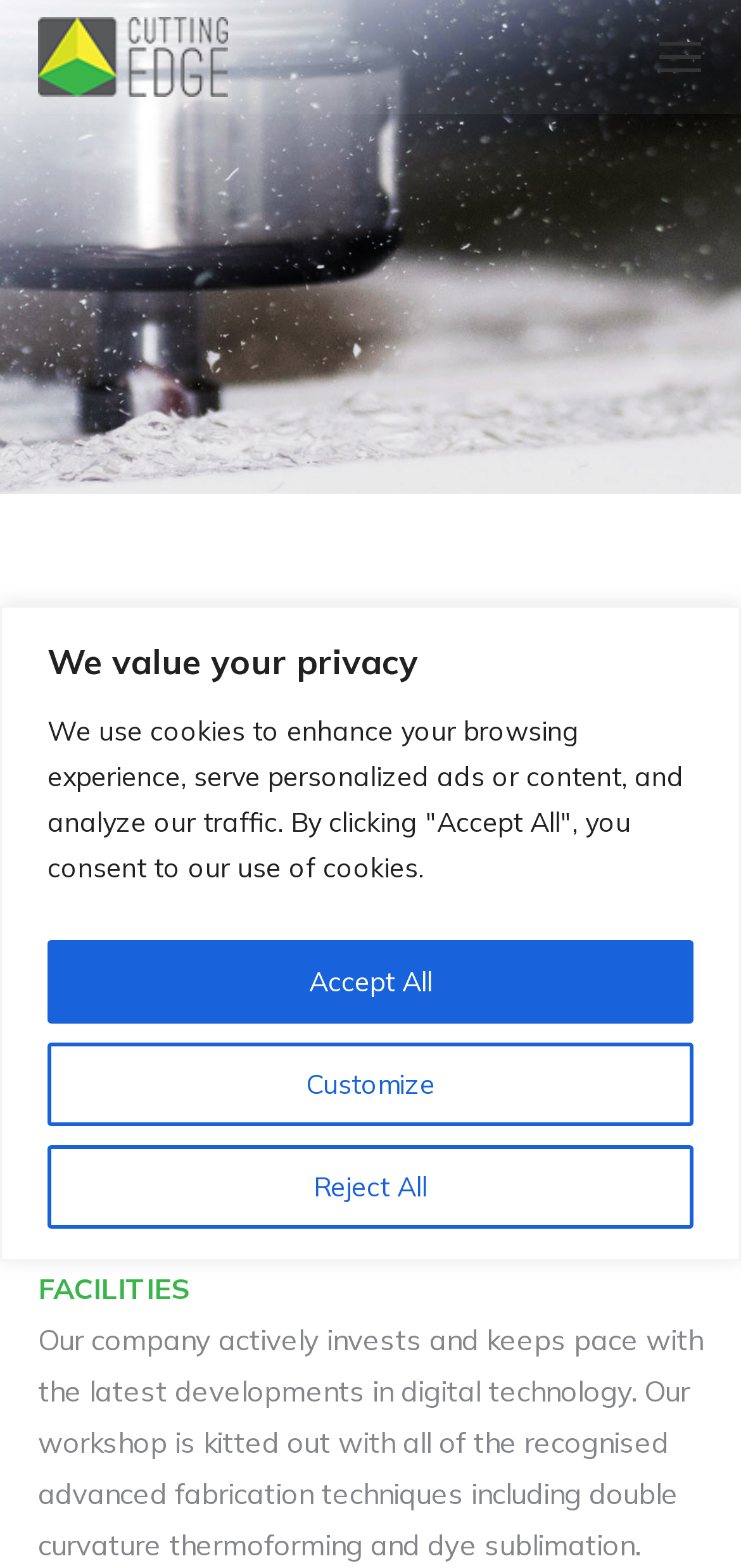From the webpage screenshot, identify the region described by Customize. Provide the bounding box coordinates as (top-left x, top-left y, bottom-right x, bottom-right y), with each value being a floating point number between 0 and 1.

[0.064, 0.664, 0.936, 0.718]